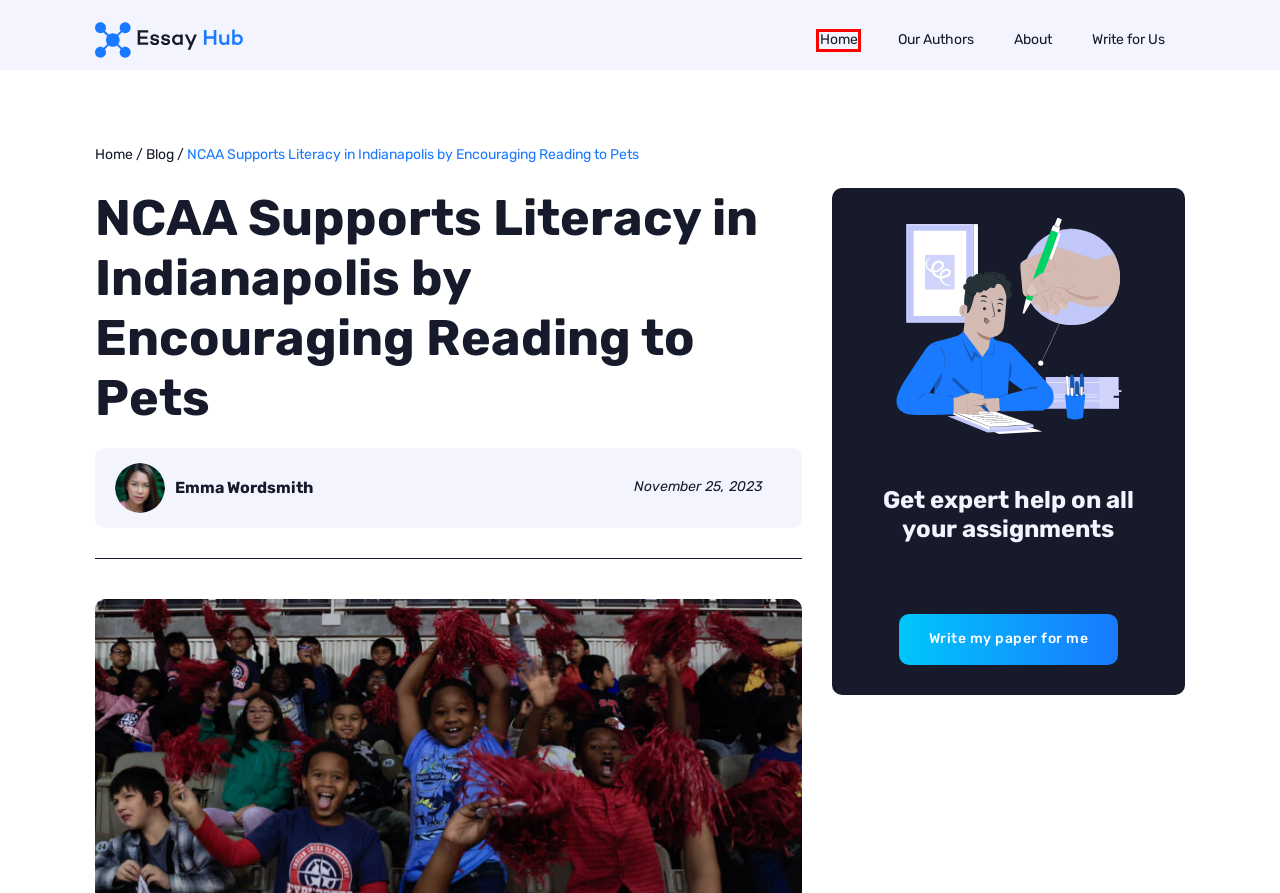Given a screenshot of a webpage with a red rectangle bounding box around a UI element, select the best matching webpage description for the new webpage that appears after clicking the highlighted element. The candidate descriptions are:
A. Stay up to date with the latest news in the world of education and science with news.essayhub.com
B. Write for Us
C. Rising Violence at LA Schools Raises Safety Concerns Among Parents - User's blog
D. Meet Our Authors
E. California Allocates $470 Million to Prepare Students for College and Careers - User's blog
F. Essay Writing Service | Write My Essay Service by EssayHub
G. Privacy Policy - User's blog
H. About Us

A